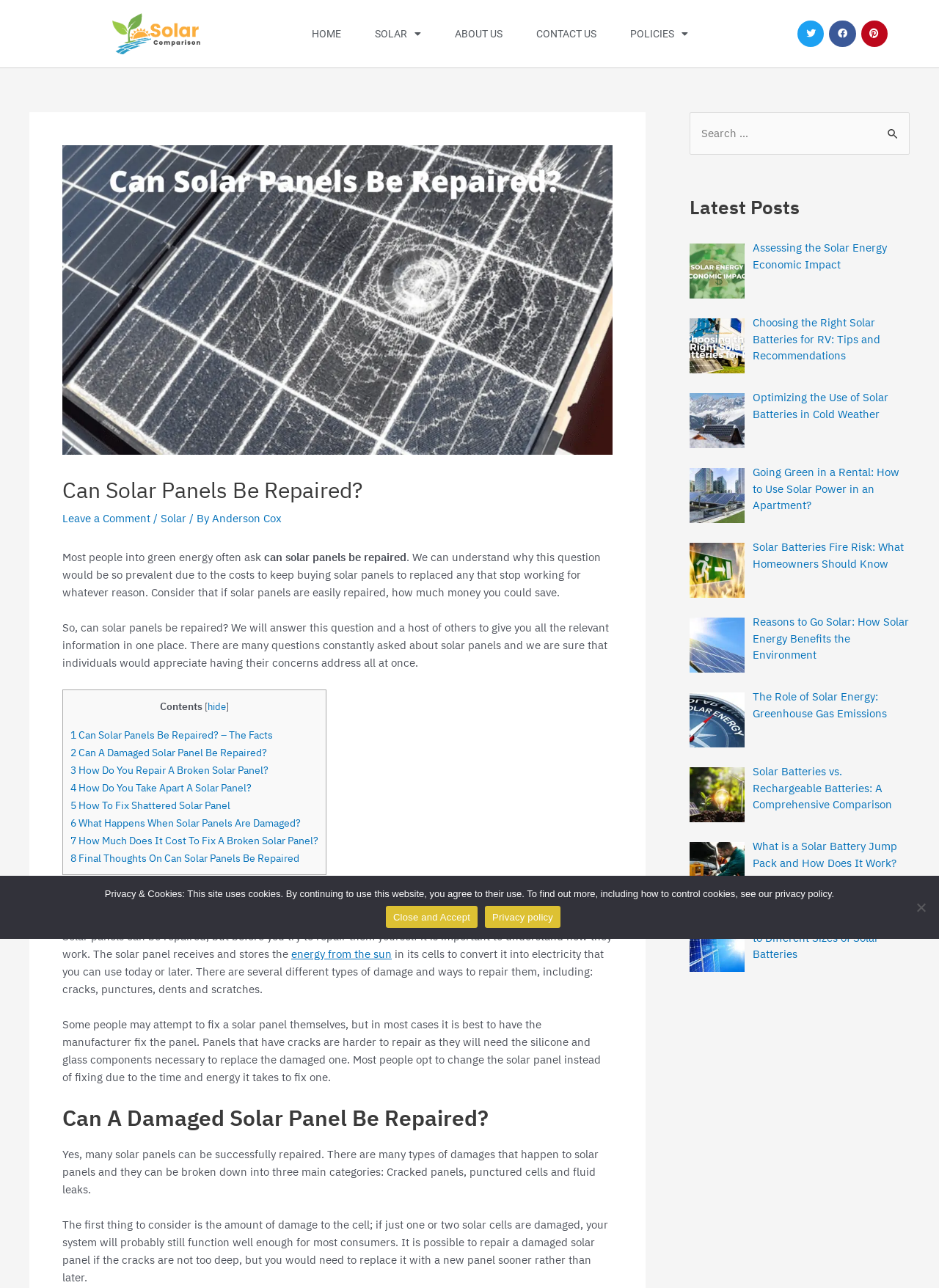Identify the bounding box coordinates of the element to click to follow this instruction: 'Click on the 'HOME' link'. Ensure the coordinates are four float values between 0 and 1, provided as [left, top, right, bottom].

[0.316, 0.0, 0.379, 0.052]